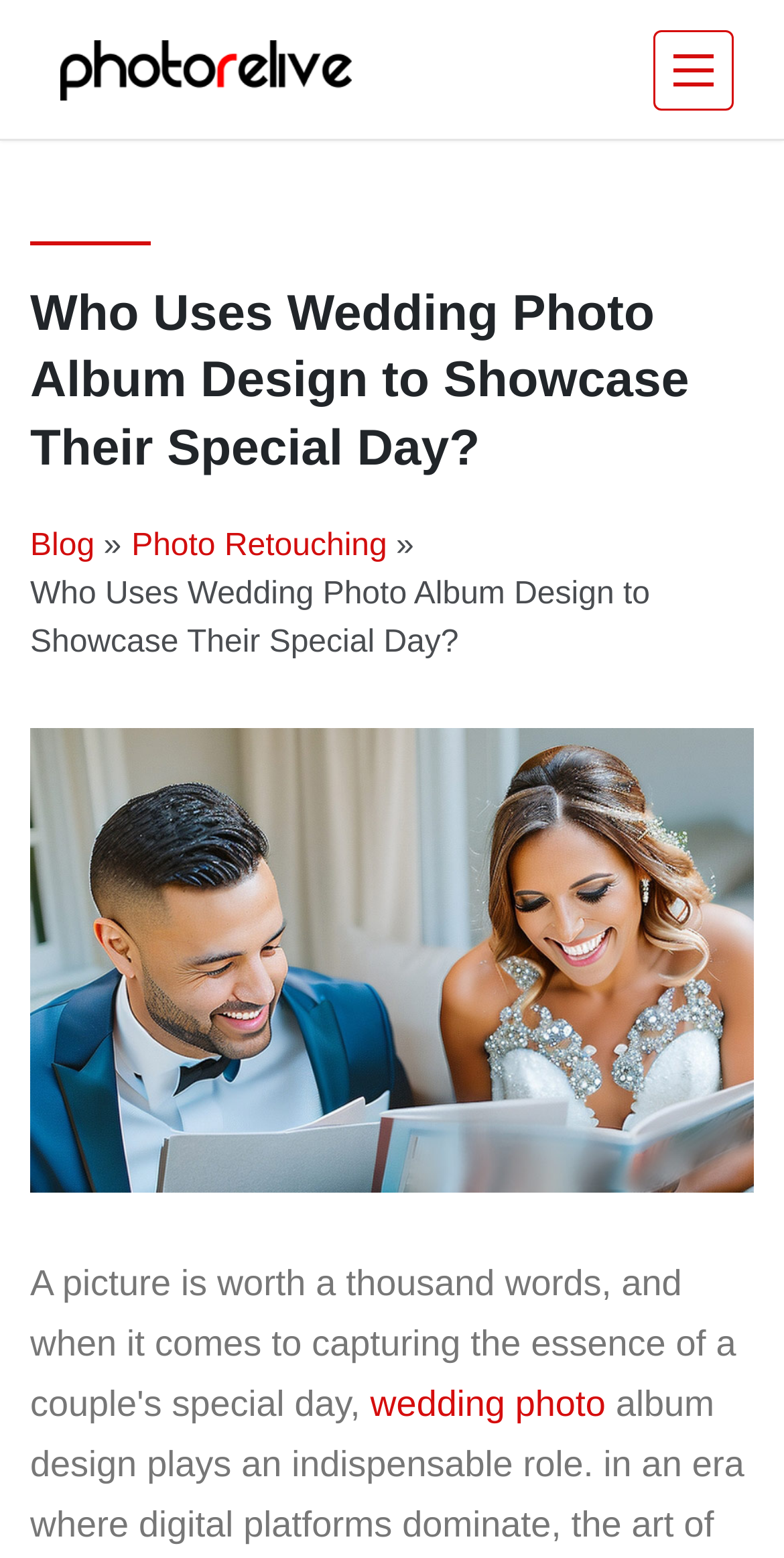Provide a short answer using a single word or phrase for the following question: 
What type of service is offered by Photorelive?

Photo retouching